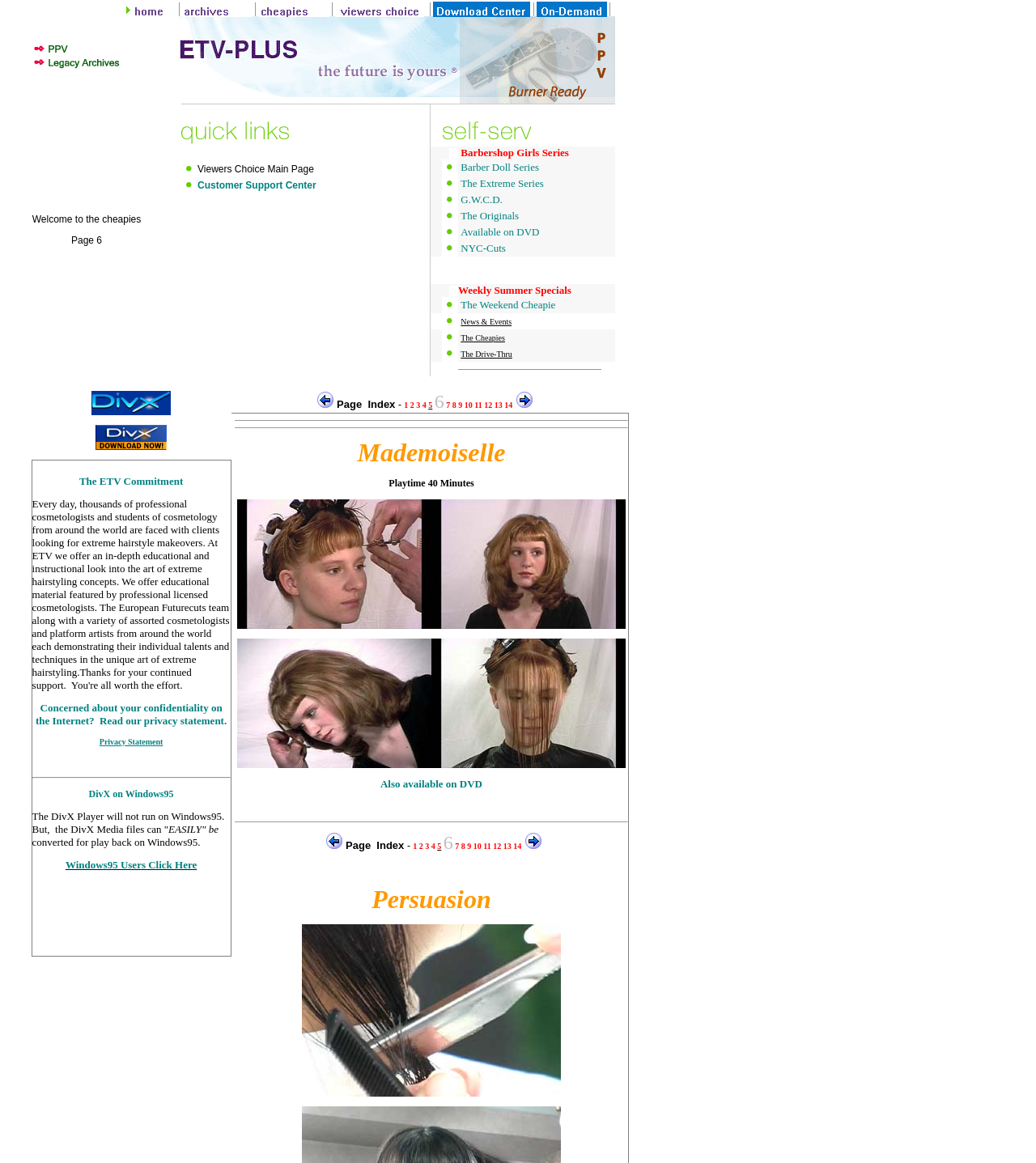Identify the bounding box coordinates for the UI element described as follows: "alt="Download Center"". Ensure the coordinates are four float numbers between 0 and 1, formatted as [left, top, right, bottom].

[0.418, 0.007, 0.512, 0.017]